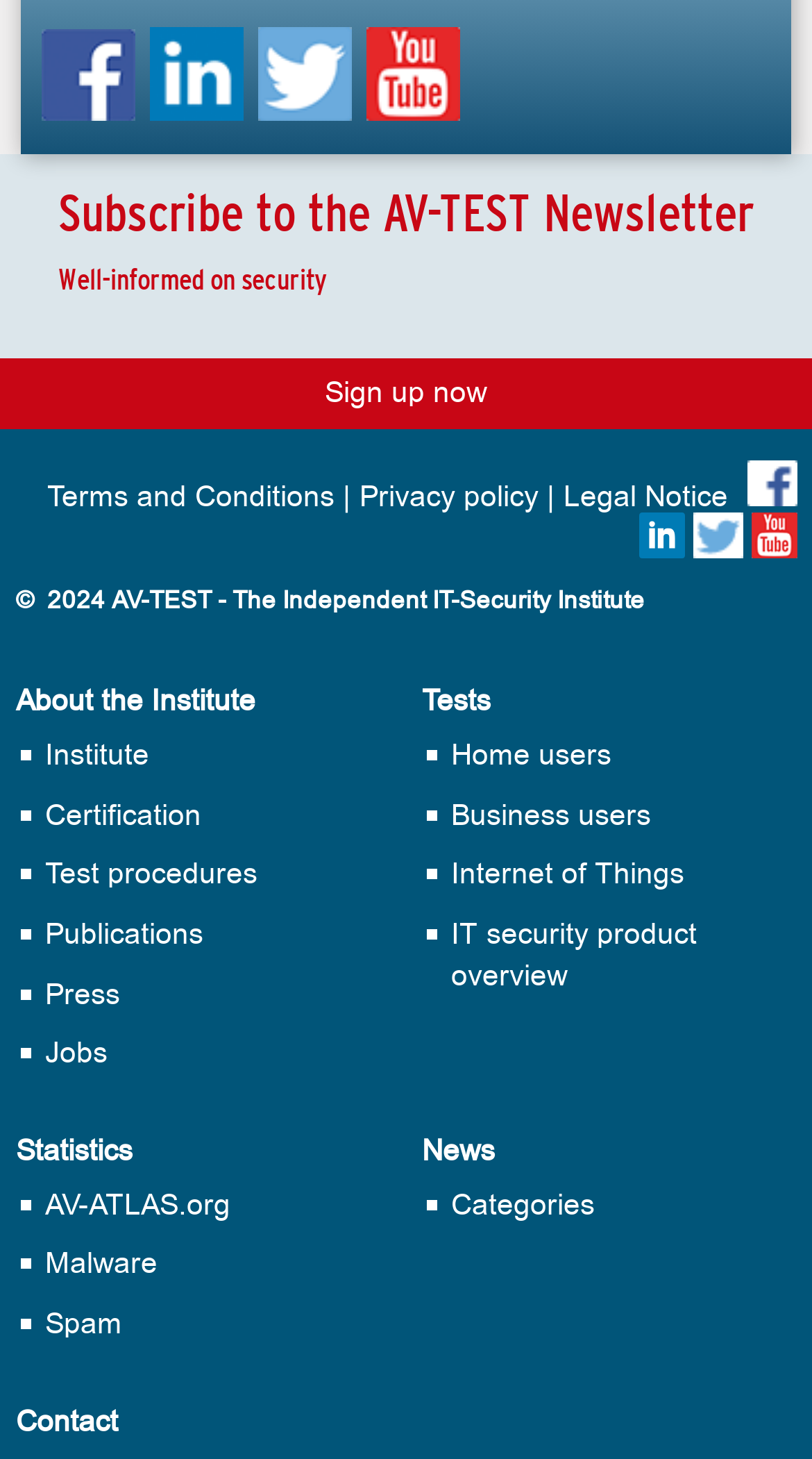Consider the image and give a detailed and elaborate answer to the question: 
How many main categories are there in the 'Tests' section?

I looked at the 'Tests' section and found 4 main categories, each represented by a link, namely 'Home users', 'Business users', 'Internet of Things', and 'IT security product overview'.